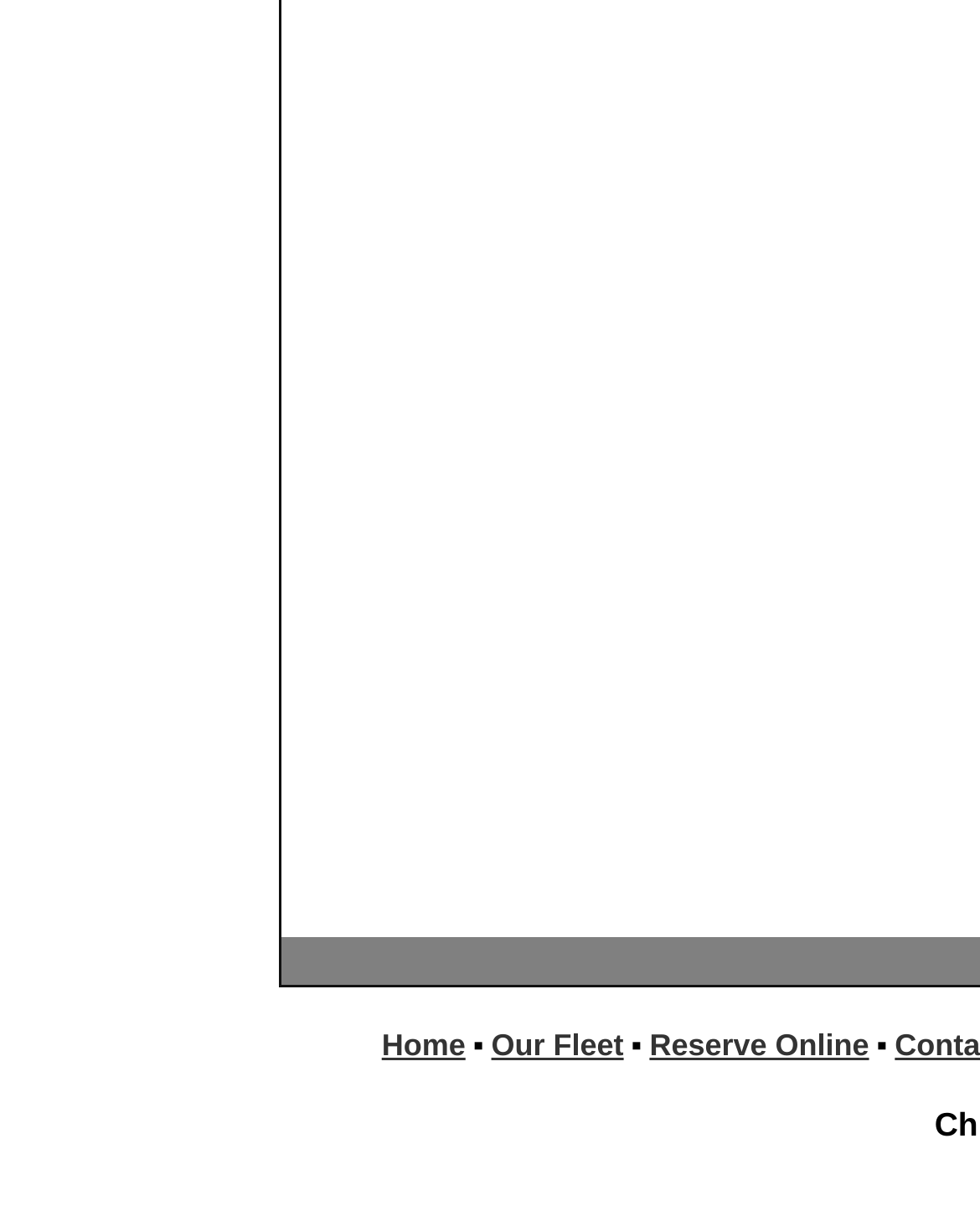Ascertain the bounding box coordinates for the UI element detailed here: "Reserve Online". The coordinates should be provided as [left, top, right, bottom] with each value being a float between 0 and 1.

[0.663, 0.841, 0.887, 0.87]